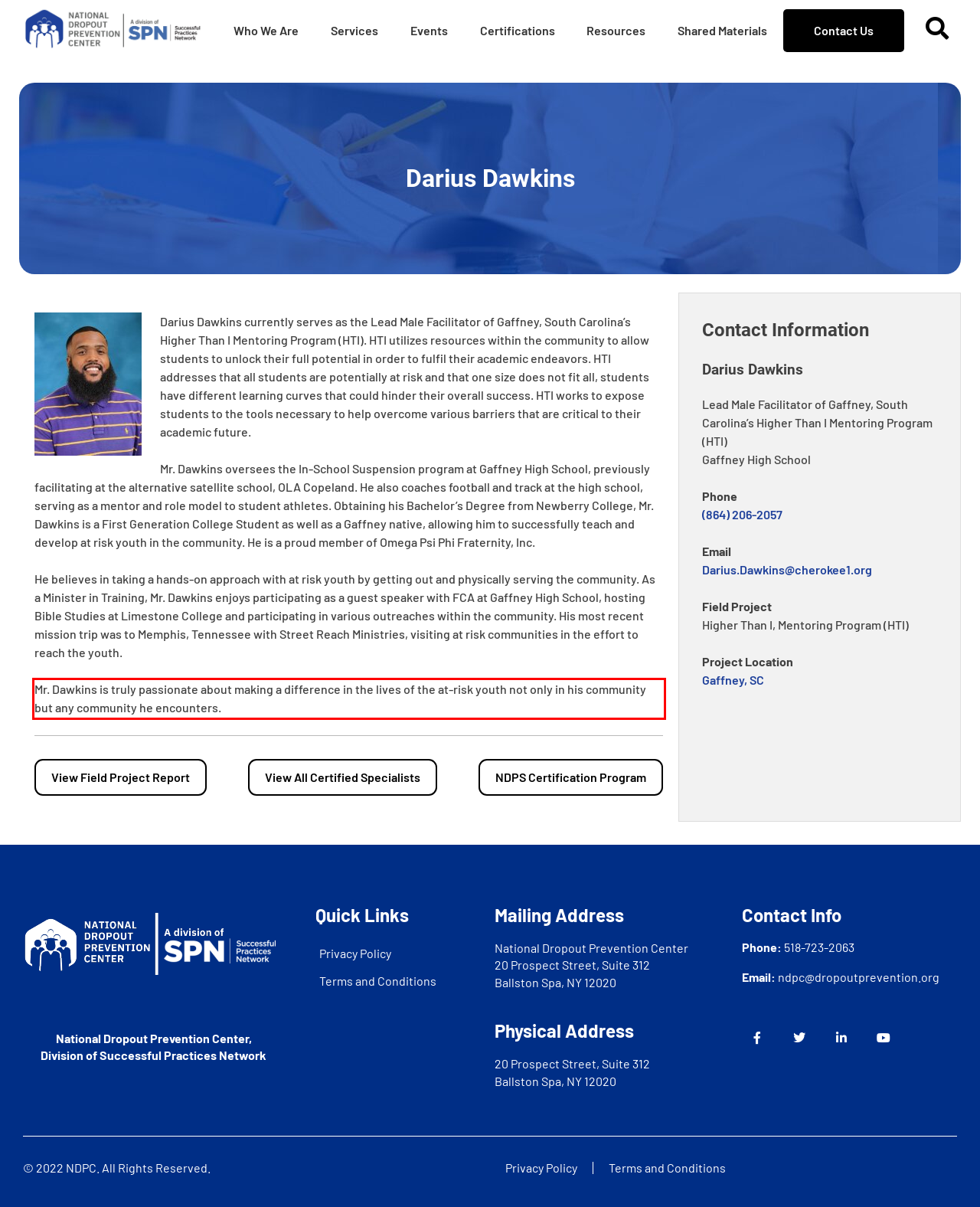Examine the webpage screenshot and use OCR to recognize and output the text within the red bounding box.

Mr. Dawkins is truly passionate about making a difference in the lives of the at-risk youth not only in his community but any community he encounters.